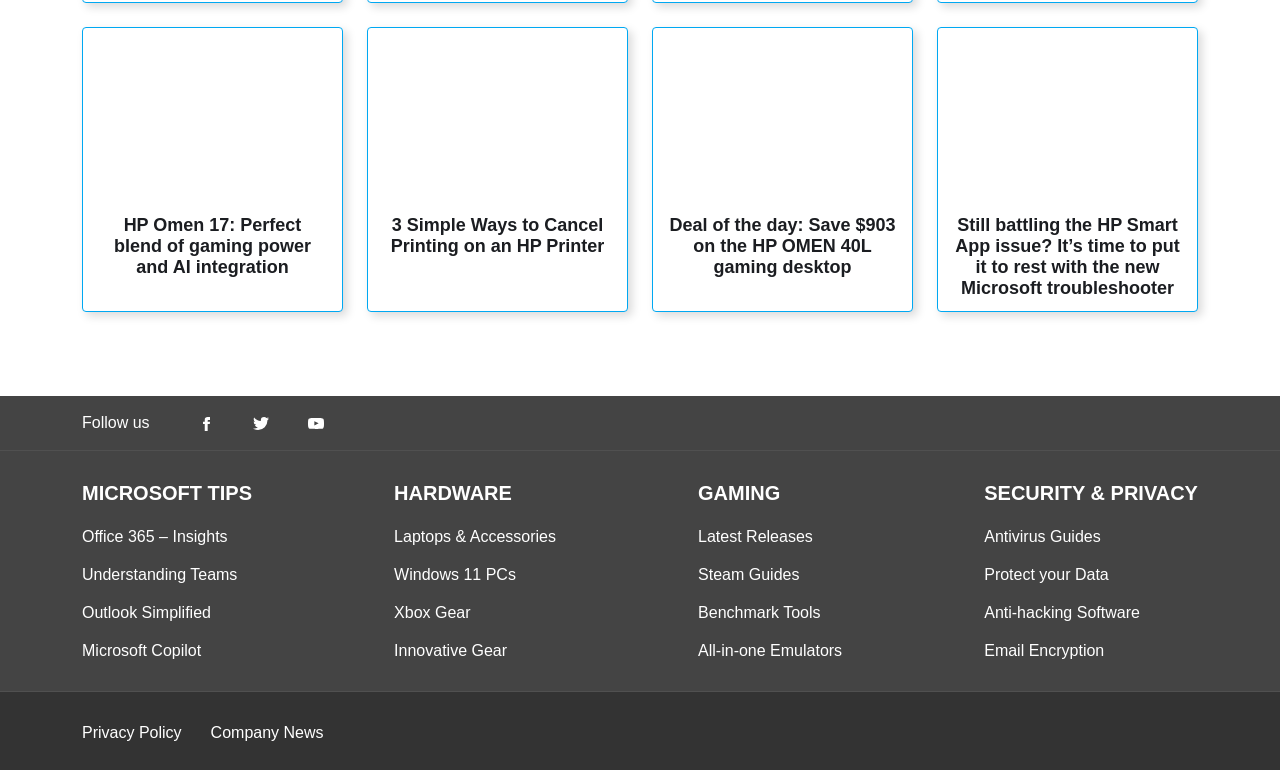Identify the bounding box coordinates of the element to click to follow this instruction: 'Check out the Reflector Media Logo'. Ensure the coordinates are four float values between 0 and 1, provided as [left, top, right, bottom].

[0.819, 0.933, 0.936, 0.965]